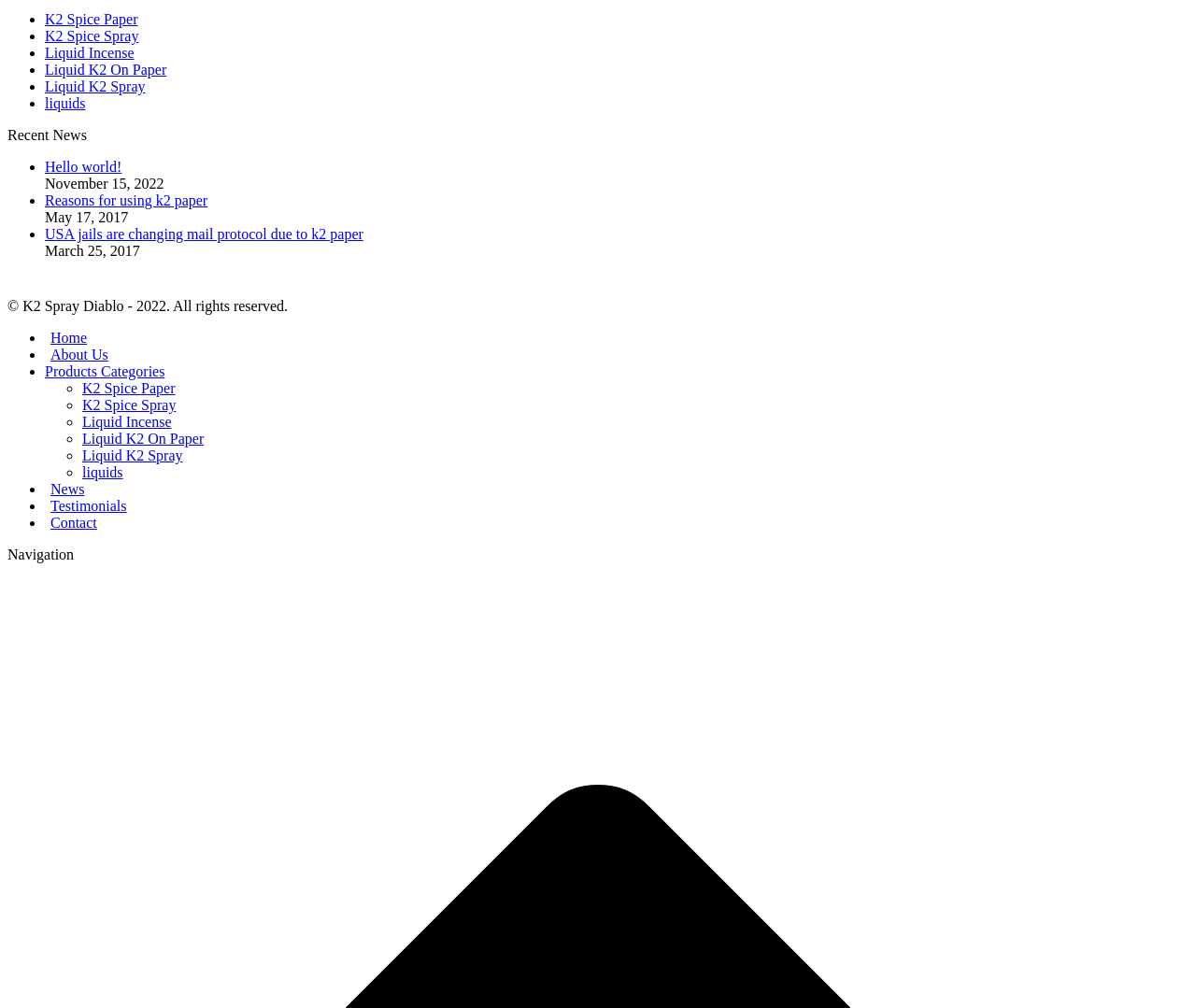Provide your answer in one word or a succinct phrase for the question: 
What is the purpose of the 'Liquid Incense' link?

Product information